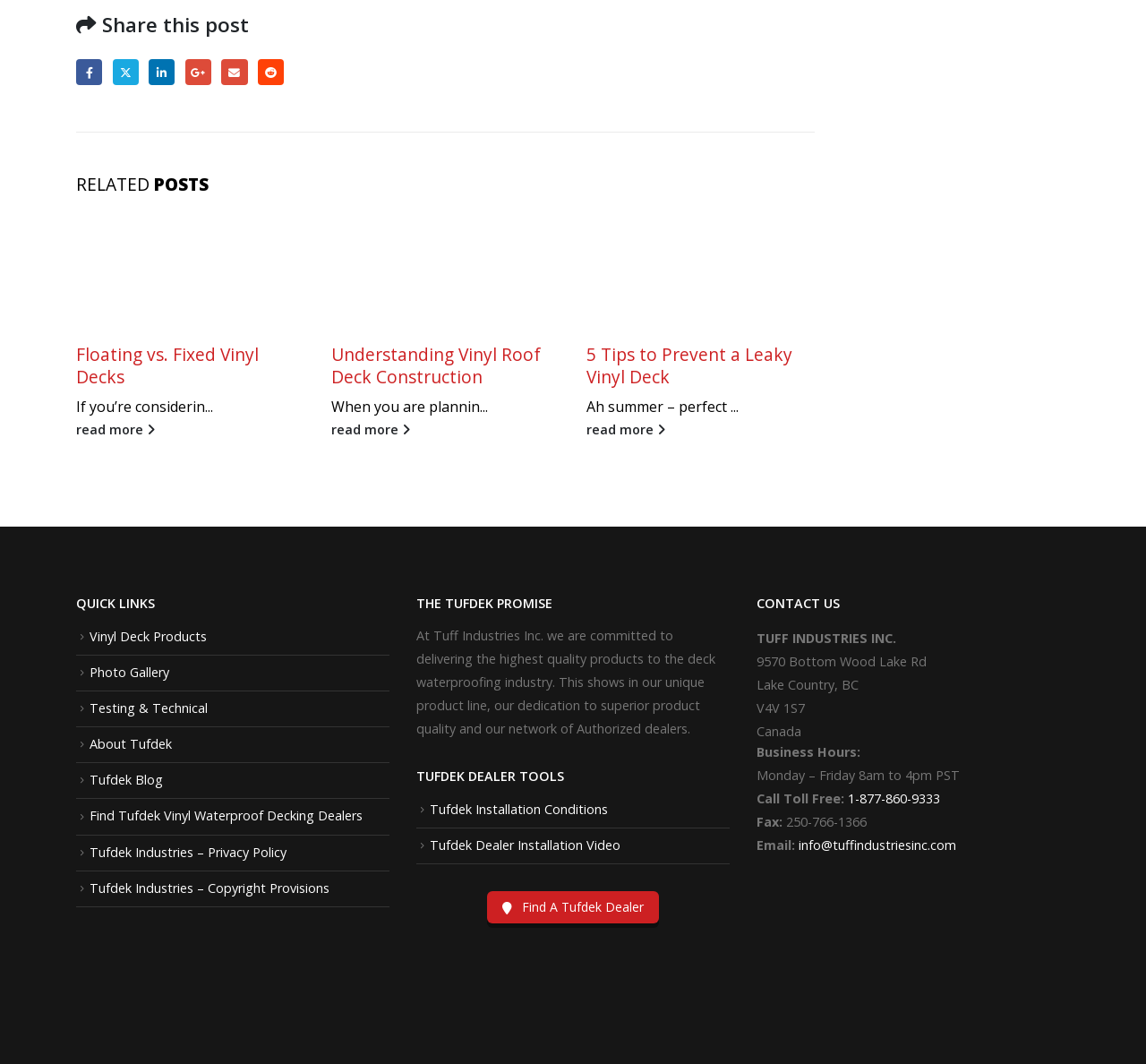What is the promise made by Tufdek?
Answer with a single word or phrase, using the screenshot for reference.

Delivering high-quality products